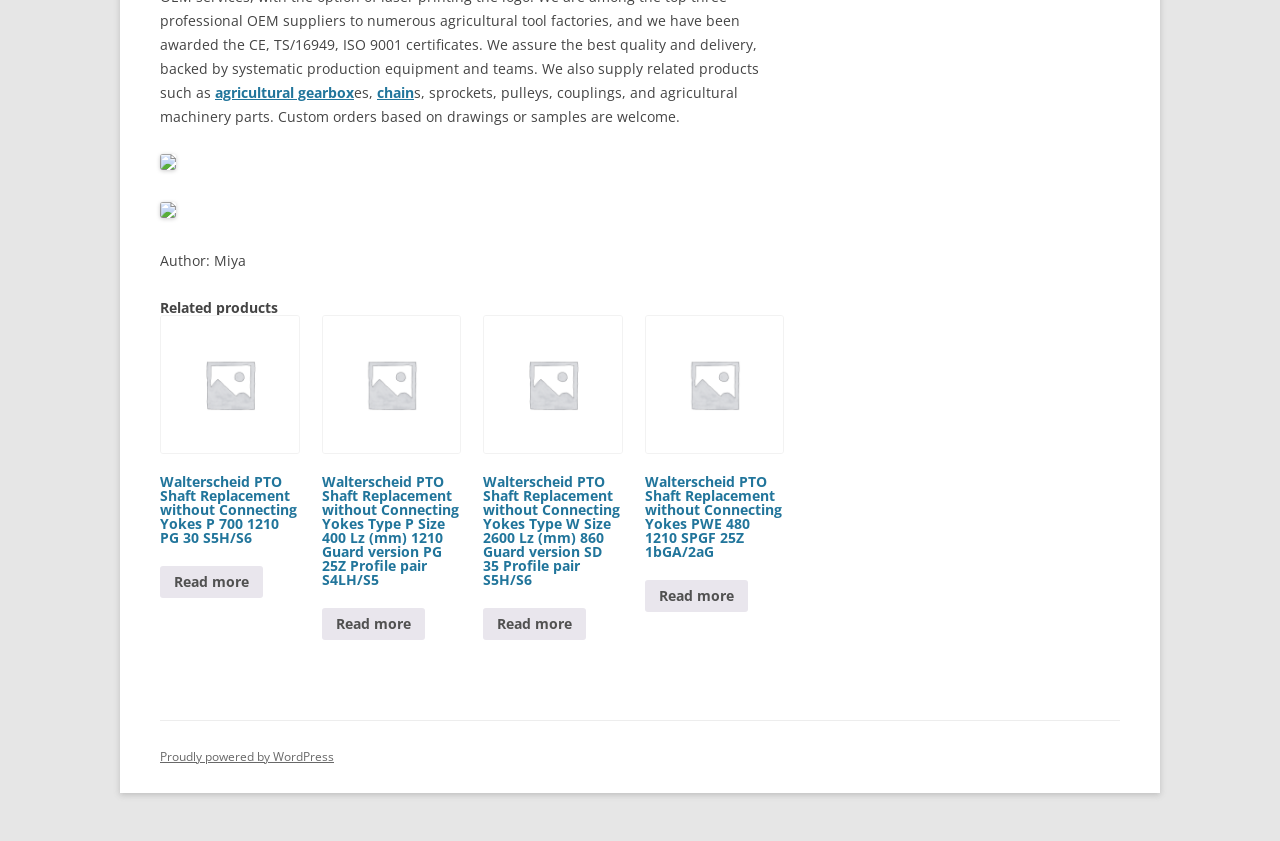Given the element description chain, specify the bounding box coordinates of the corresponding UI element in the format (top-left x, top-left y, bottom-right x, bottom-right y). All values must be between 0 and 1.

[0.295, 0.098, 0.323, 0.121]